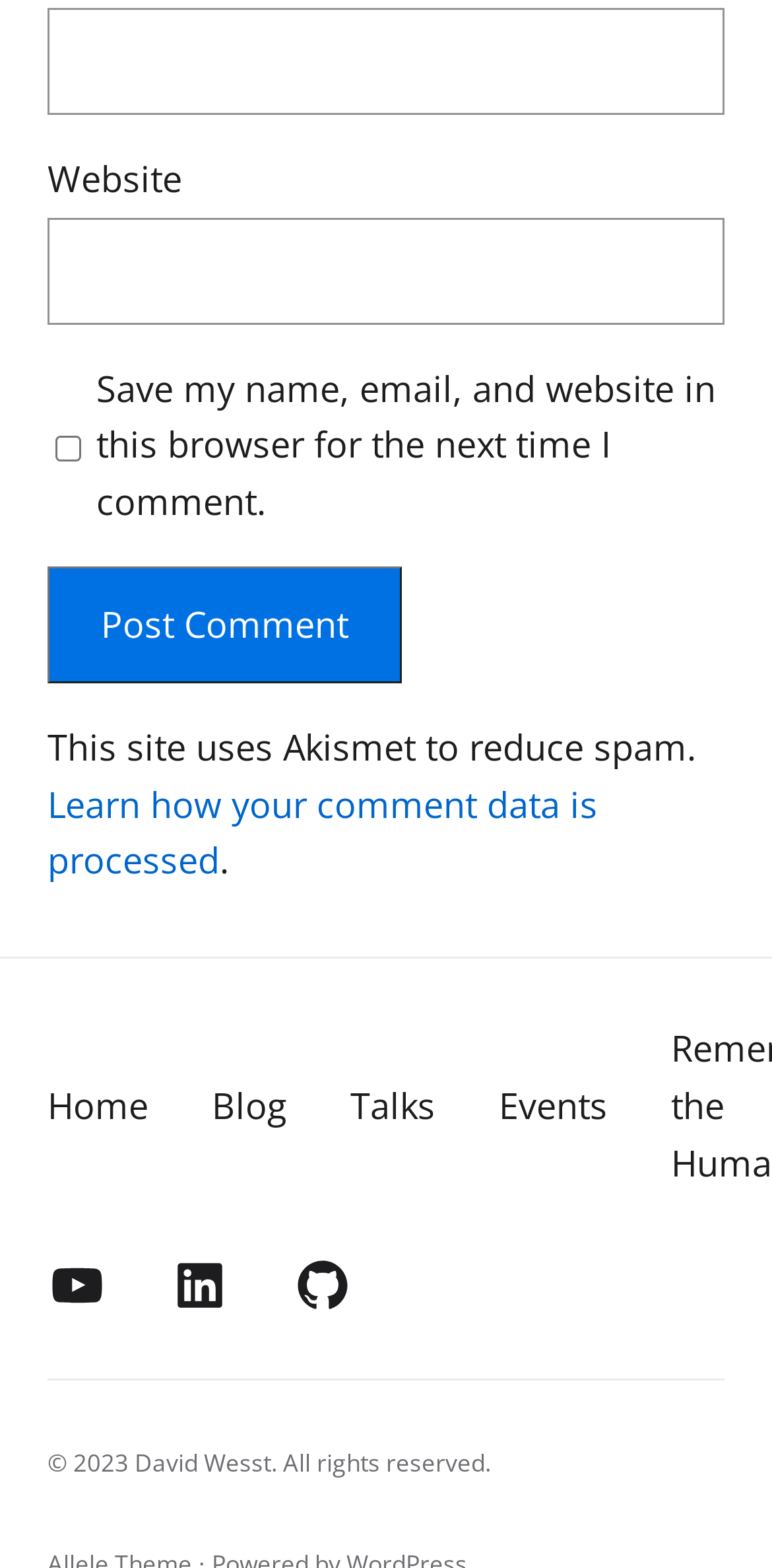How many social media links are present?
By examining the image, provide a one-word or phrase answer.

3